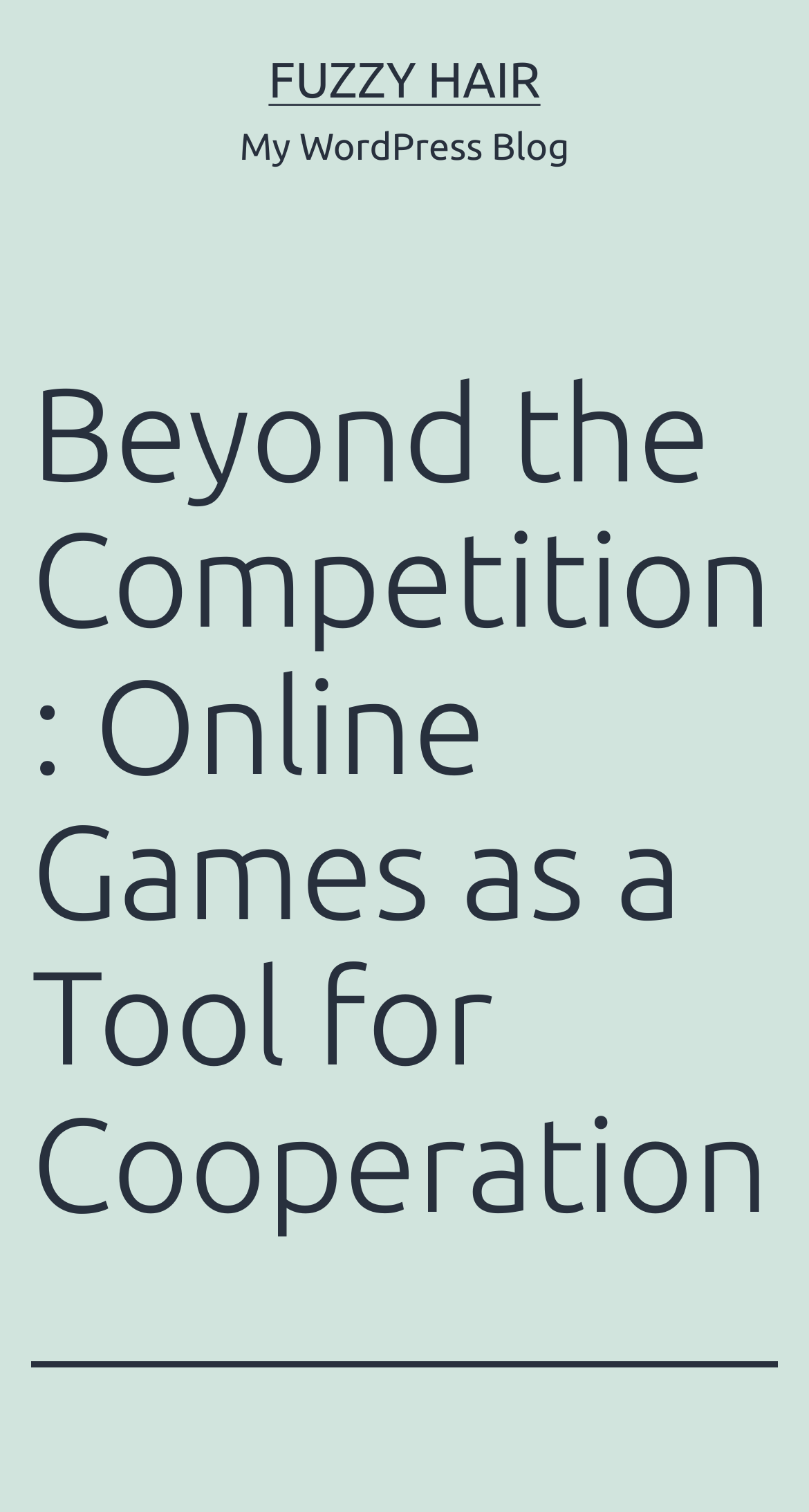Predict the bounding box of the UI element that fits this description: "Fuzzy Hair".

[0.332, 0.034, 0.668, 0.071]